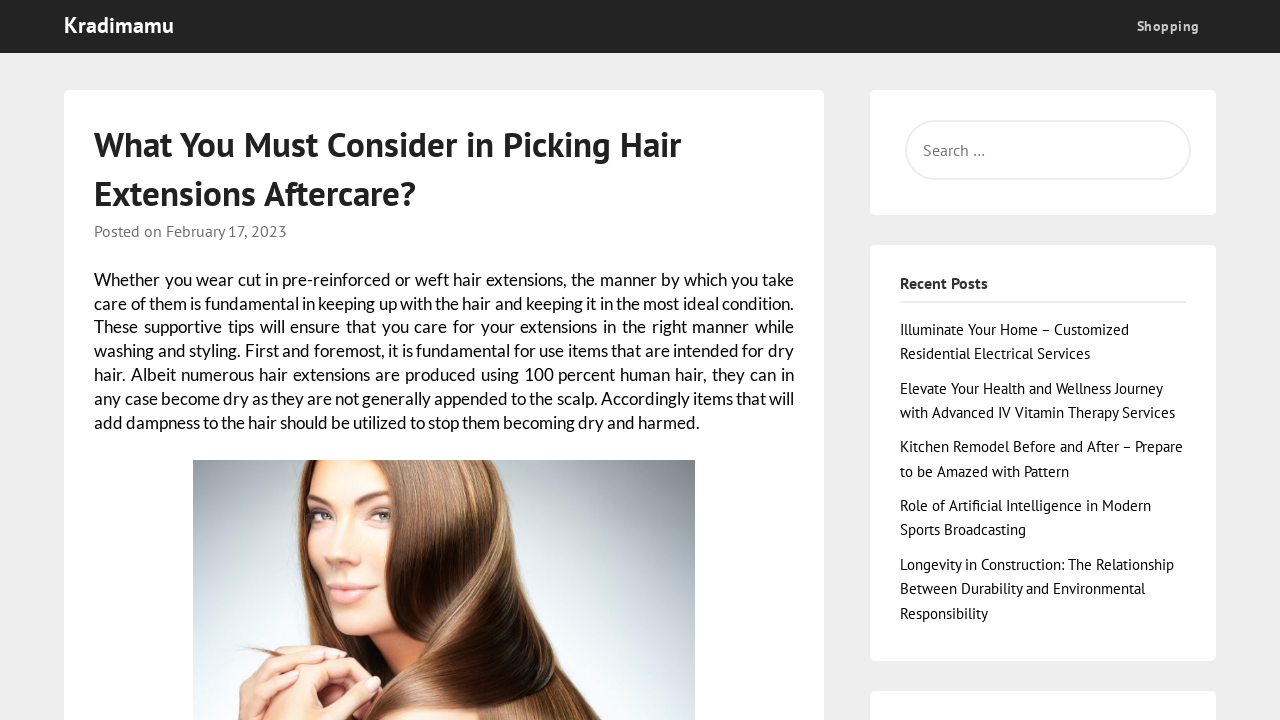Locate the bounding box coordinates of the element that should be clicked to fulfill the instruction: "Search for something".

[0.703, 0.159, 0.927, 0.257]